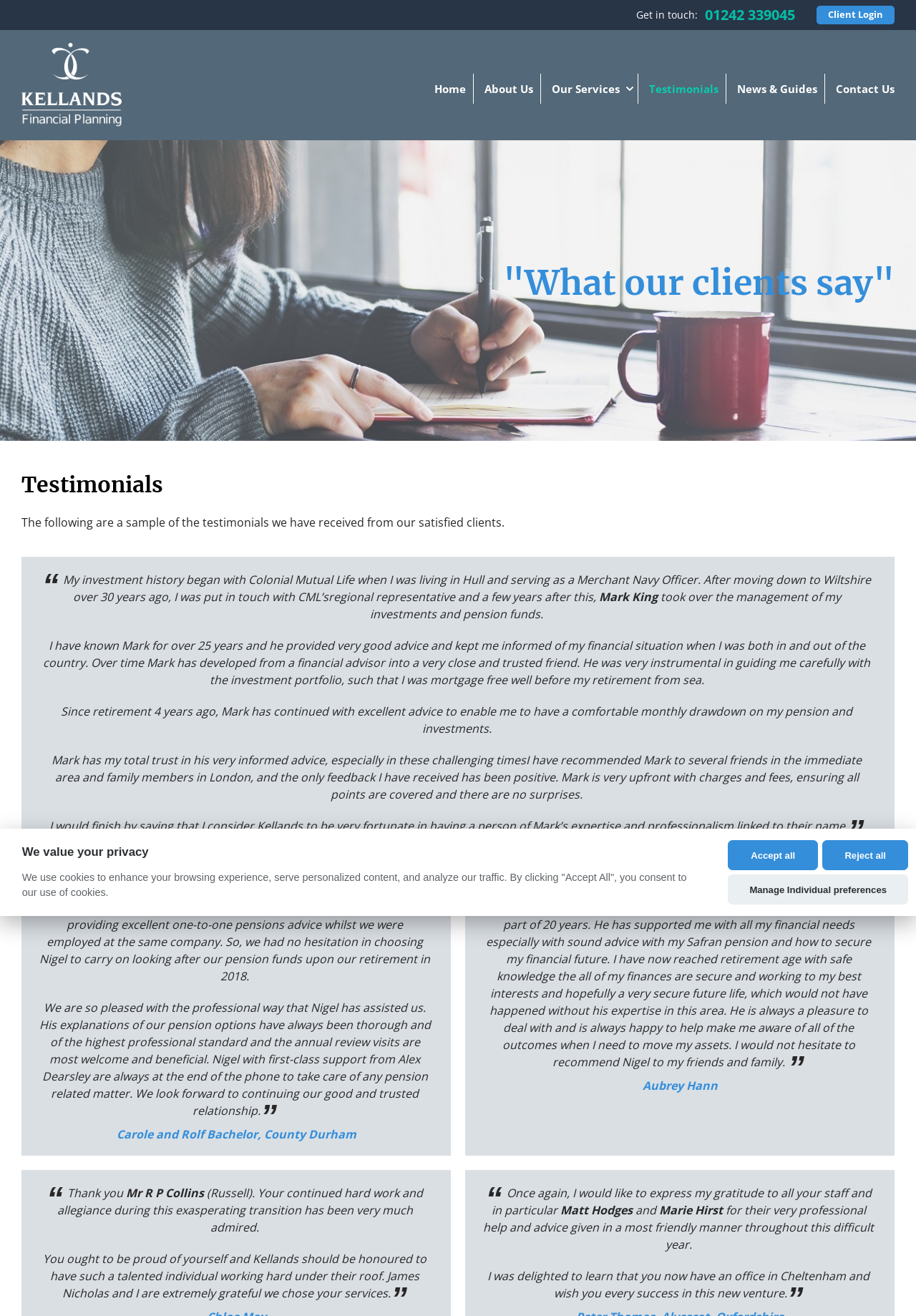Provide a one-word or short-phrase answer to the question:
What type of services does Kellands provide?

Financial planning